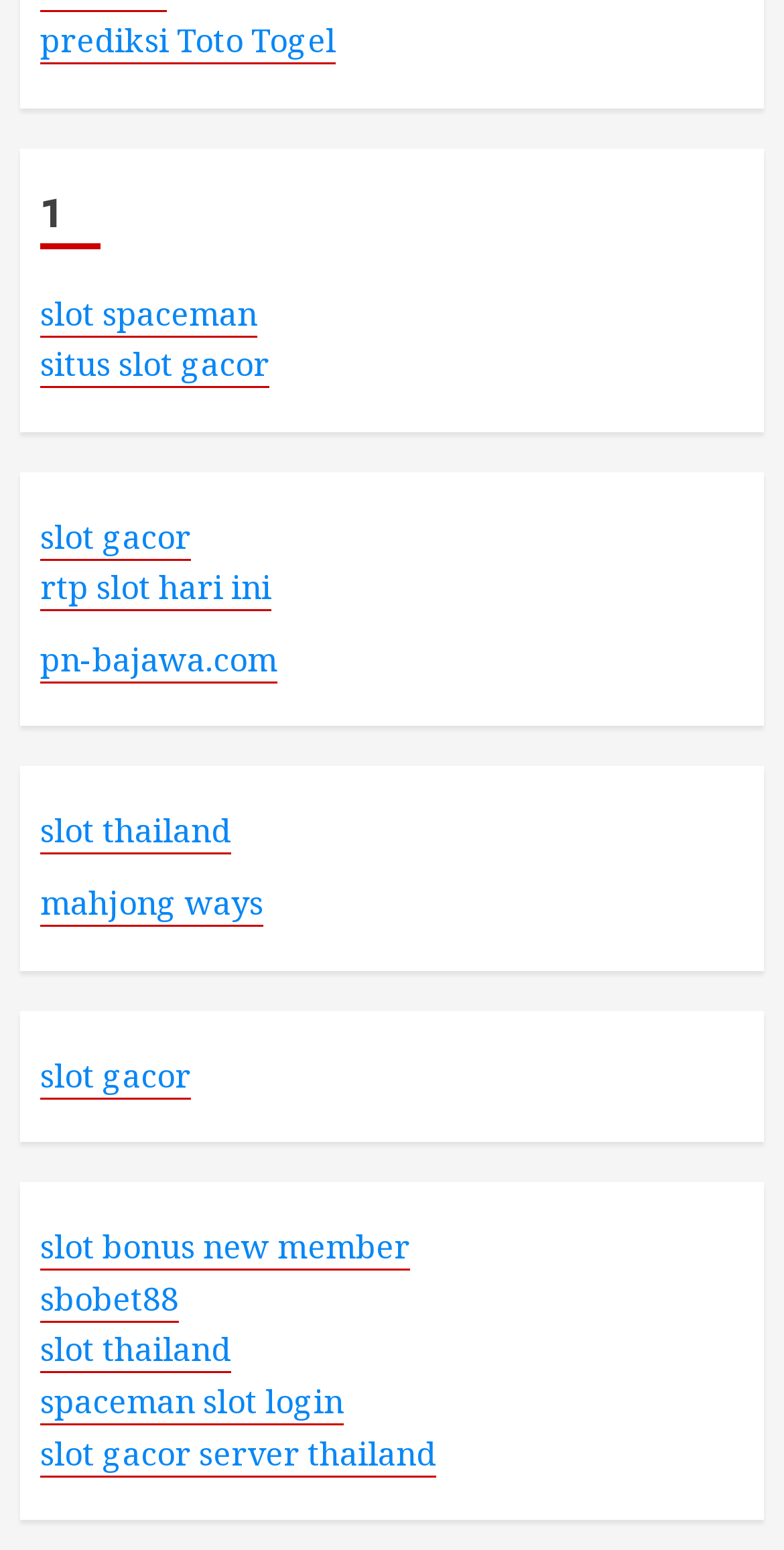Find the bounding box coordinates of the clickable area that will achieve the following instruction: "click on prediksi Toto Togel link".

[0.051, 0.012, 0.428, 0.041]